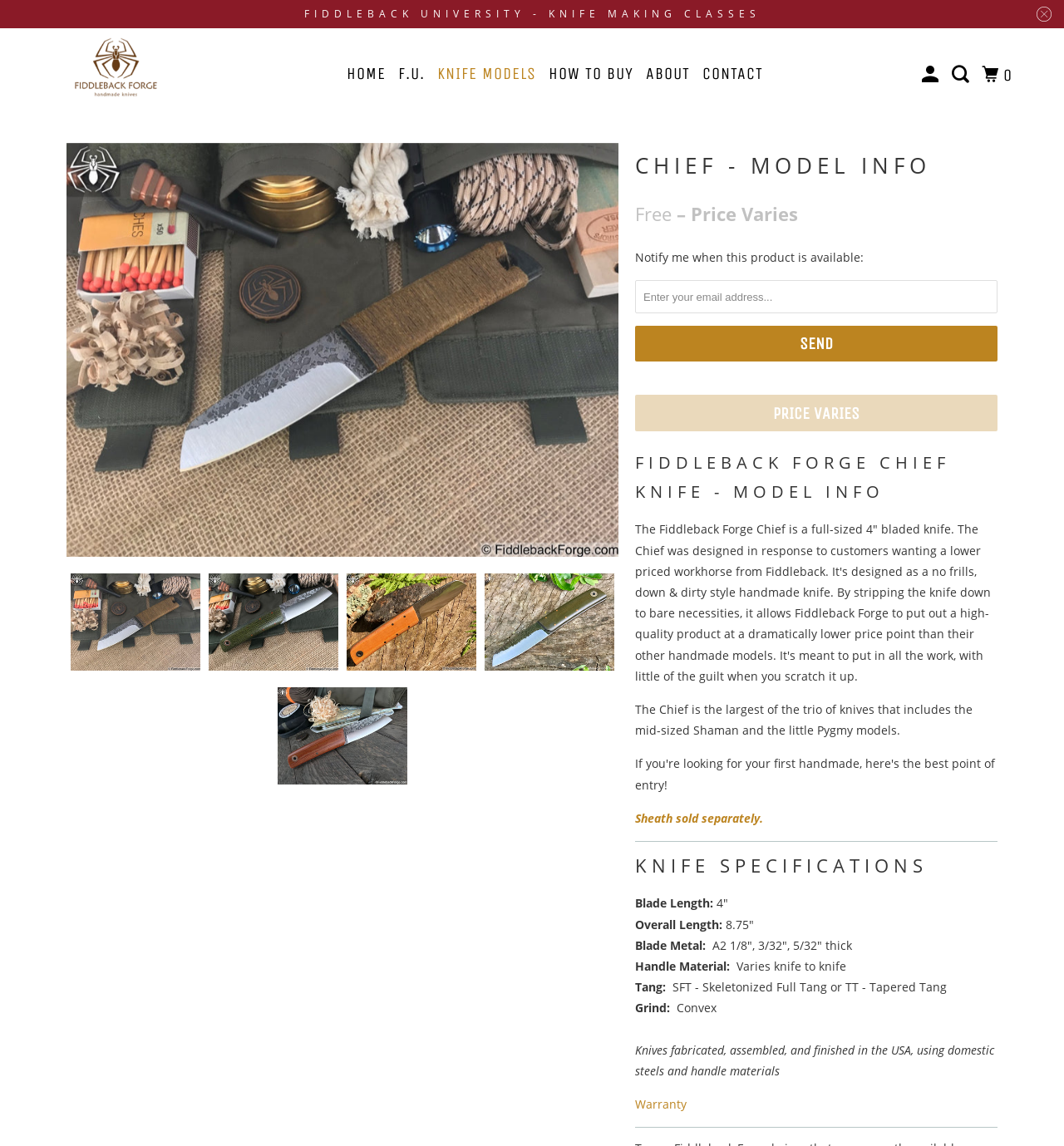Determine the bounding box coordinates for the region that must be clicked to execute the following instruction: "View Lip Plumping Treatment".

None